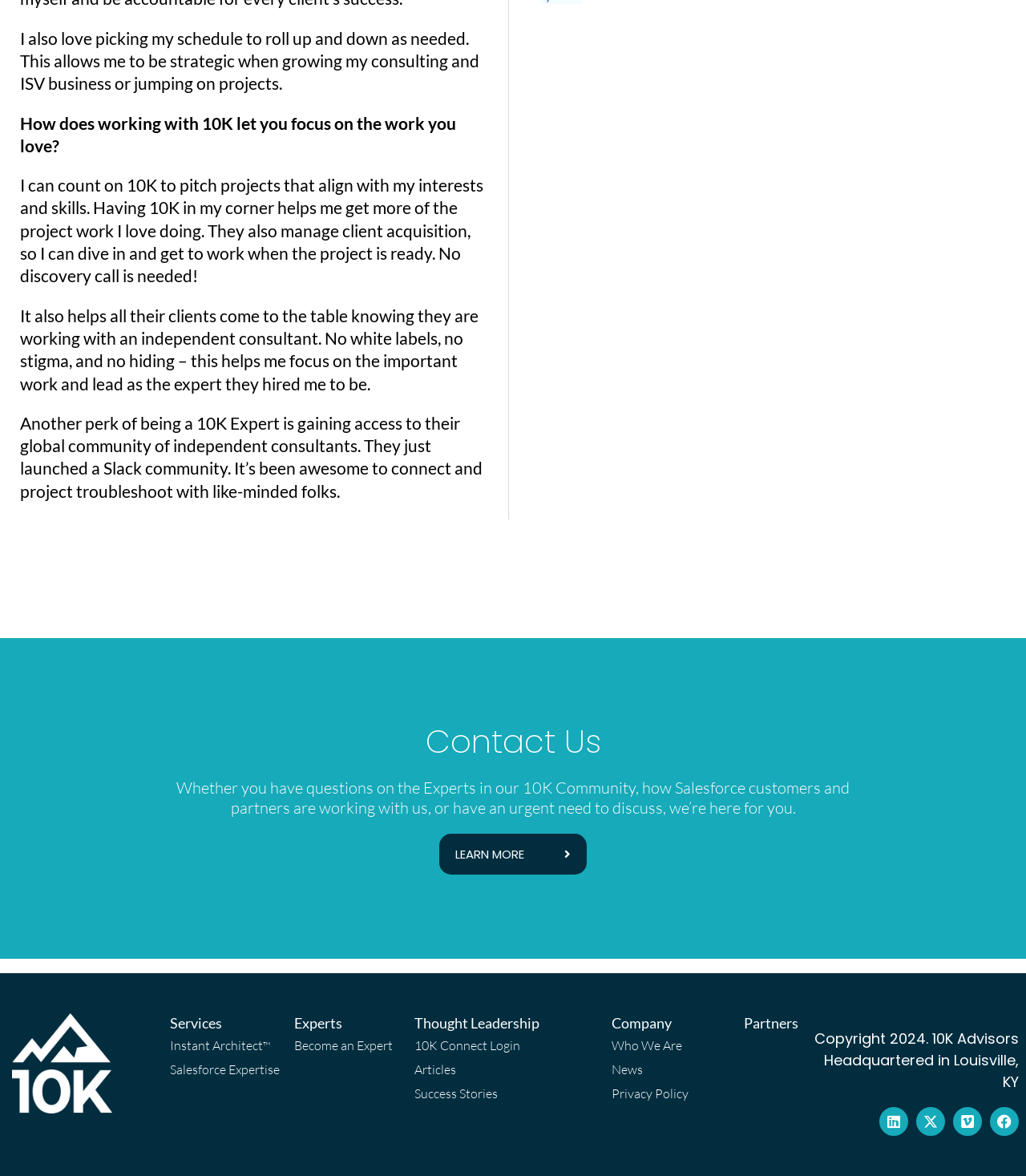Refer to the image and provide a thorough answer to this question:
What is the name of the company's login portal?

The webpage features a link to '10K Connect Login', which suggests that this is the name of the company's login portal for its experts and partners.